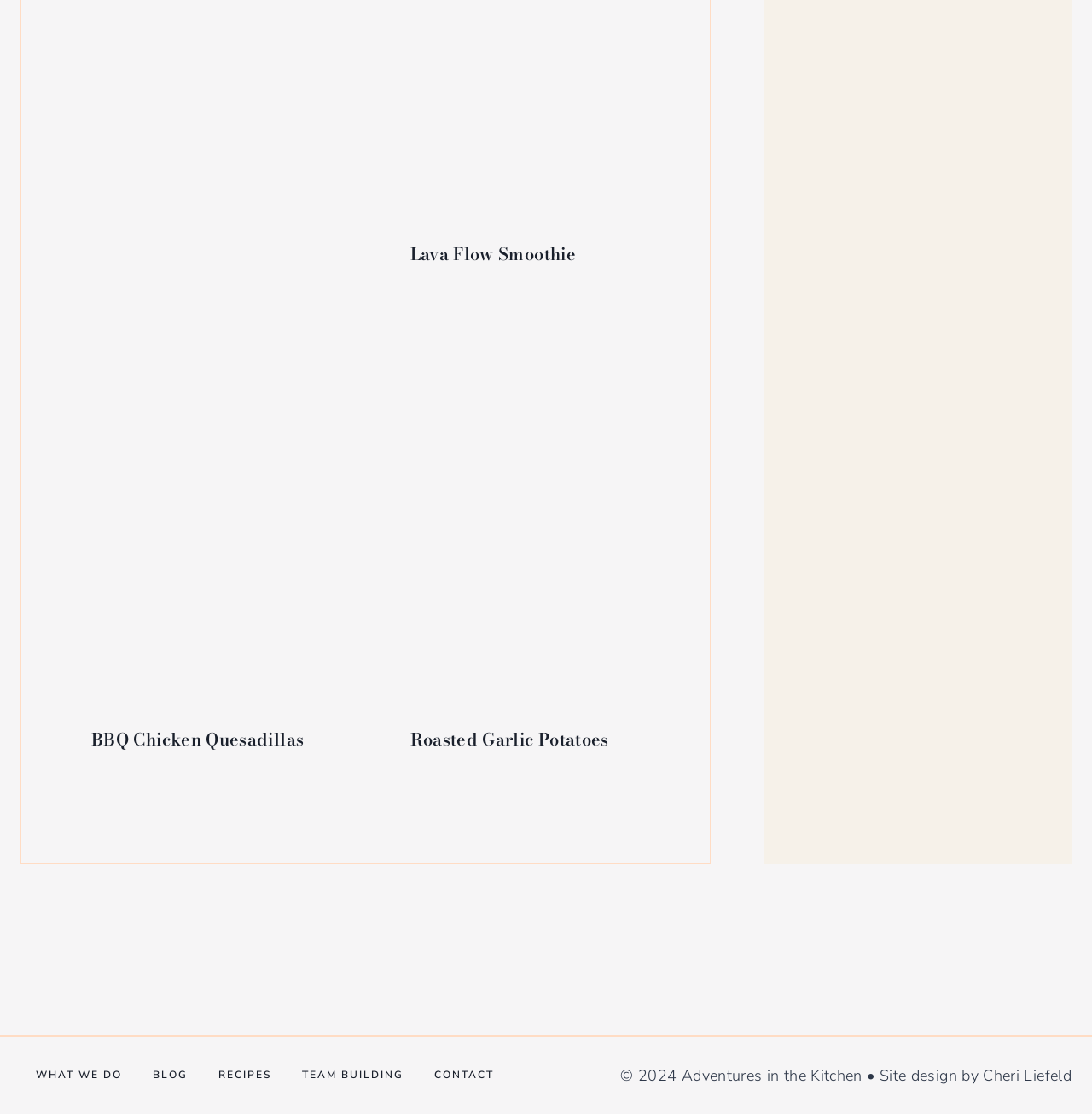Can you specify the bounding box coordinates of the area that needs to be clicked to fulfill the following instruction: "visit BLOG"?

[0.126, 0.954, 0.186, 0.977]